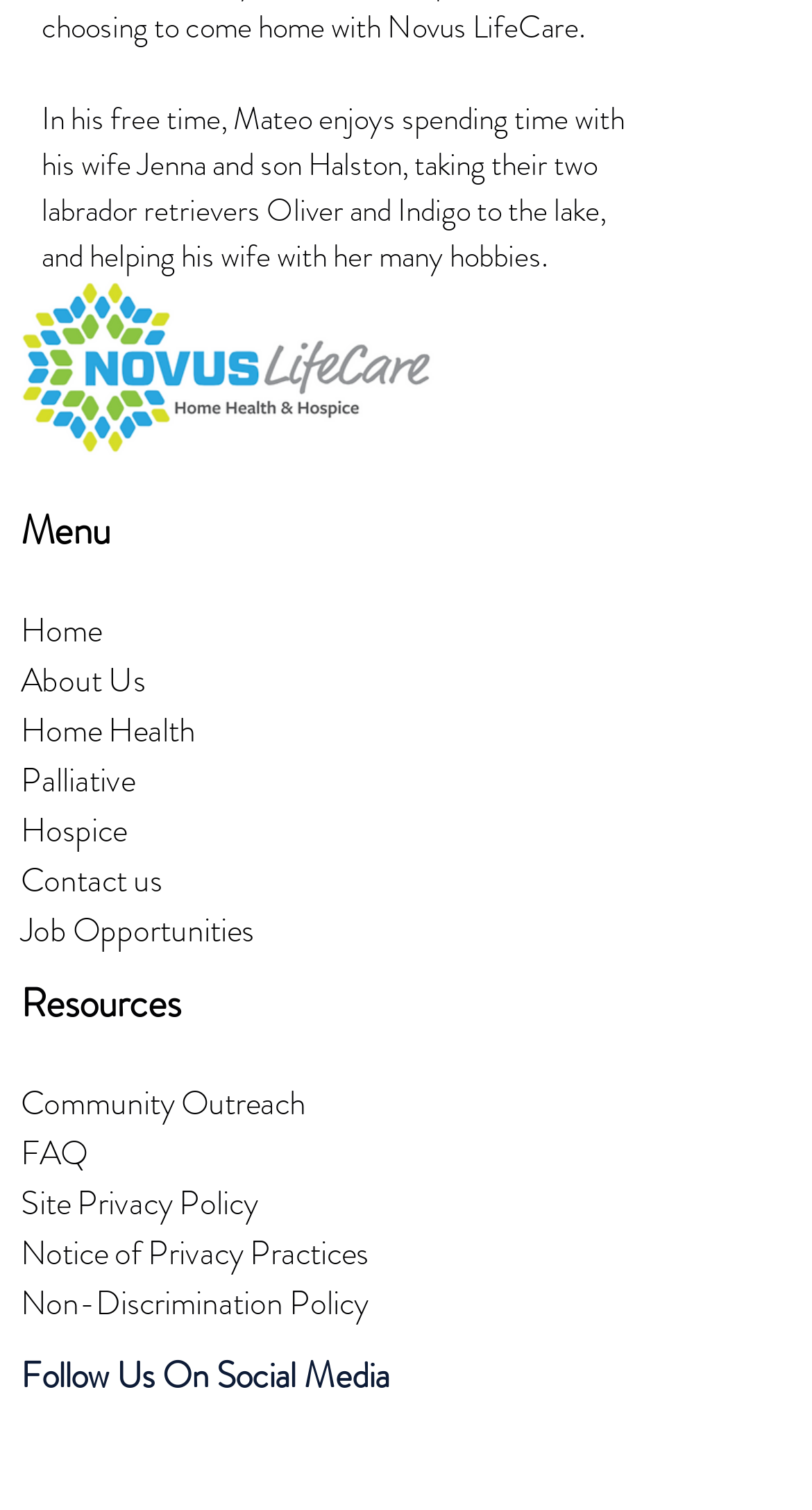Show me the bounding box coordinates of the clickable region to achieve the task as per the instruction: "view FAQ".

None